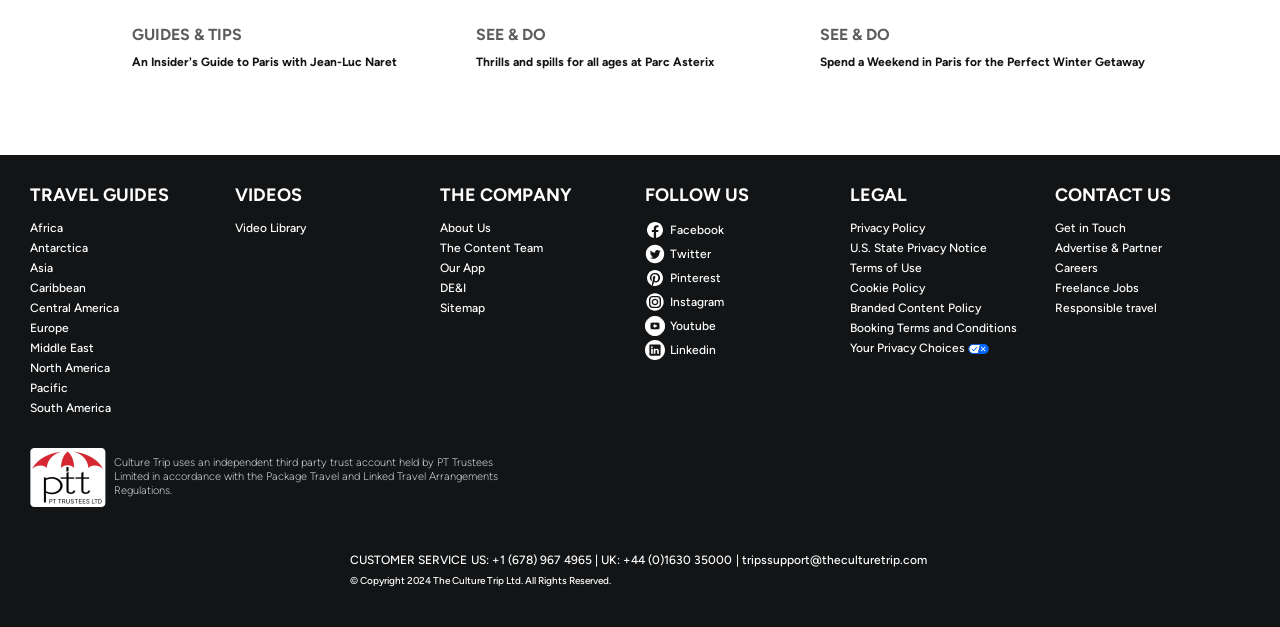Show me the bounding box coordinates of the clickable region to achieve the task as per the instruction: "Read the 'The Power of Invisible Doors: Enhancing Customer Satisfaction in Home Renovation Projects' article".

None